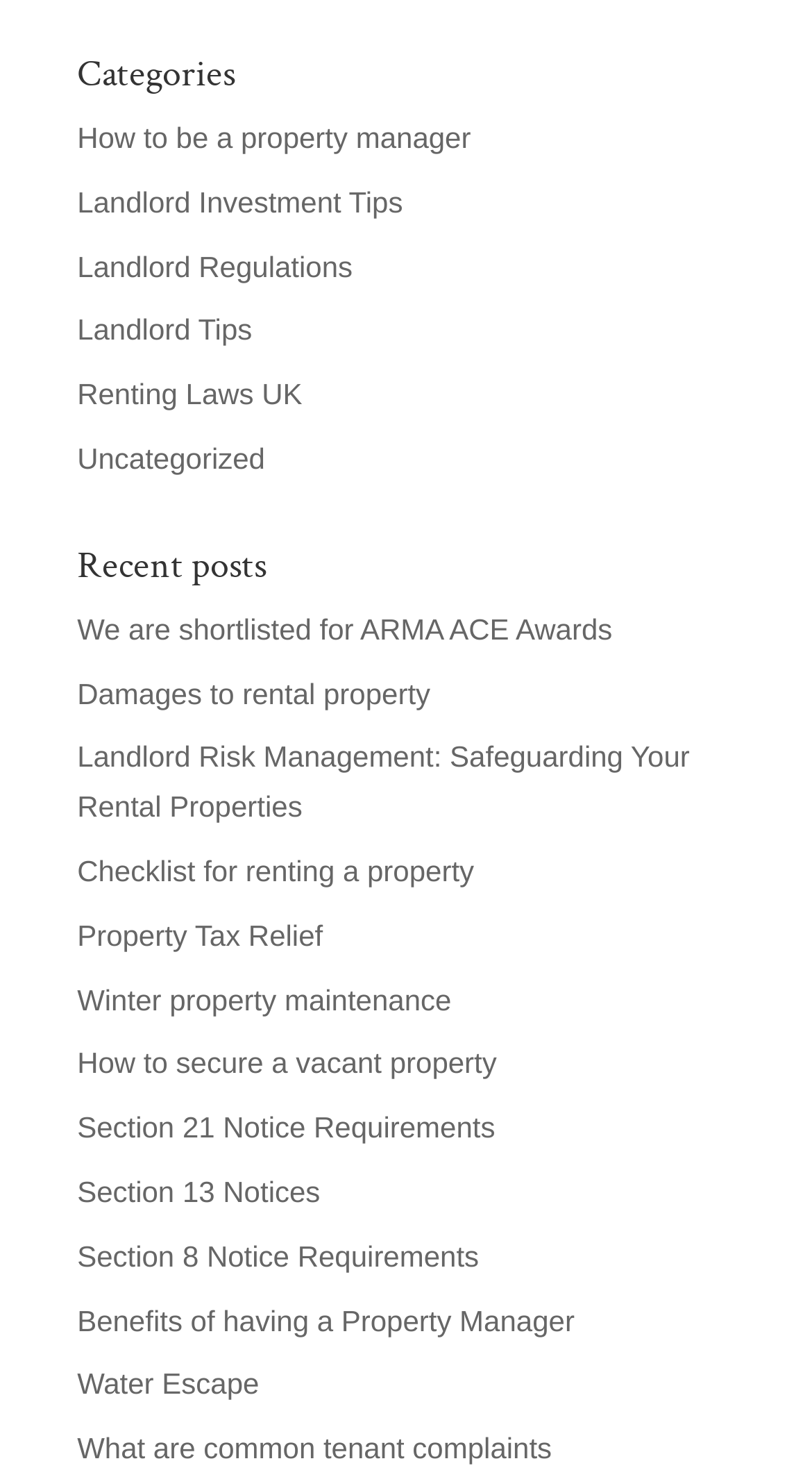Determine the bounding box coordinates of the clickable area required to perform the following instruction: "View details of pink safety beads". The coordinates should be represented as four float numbers between 0 and 1: [left, top, right, bottom].

None